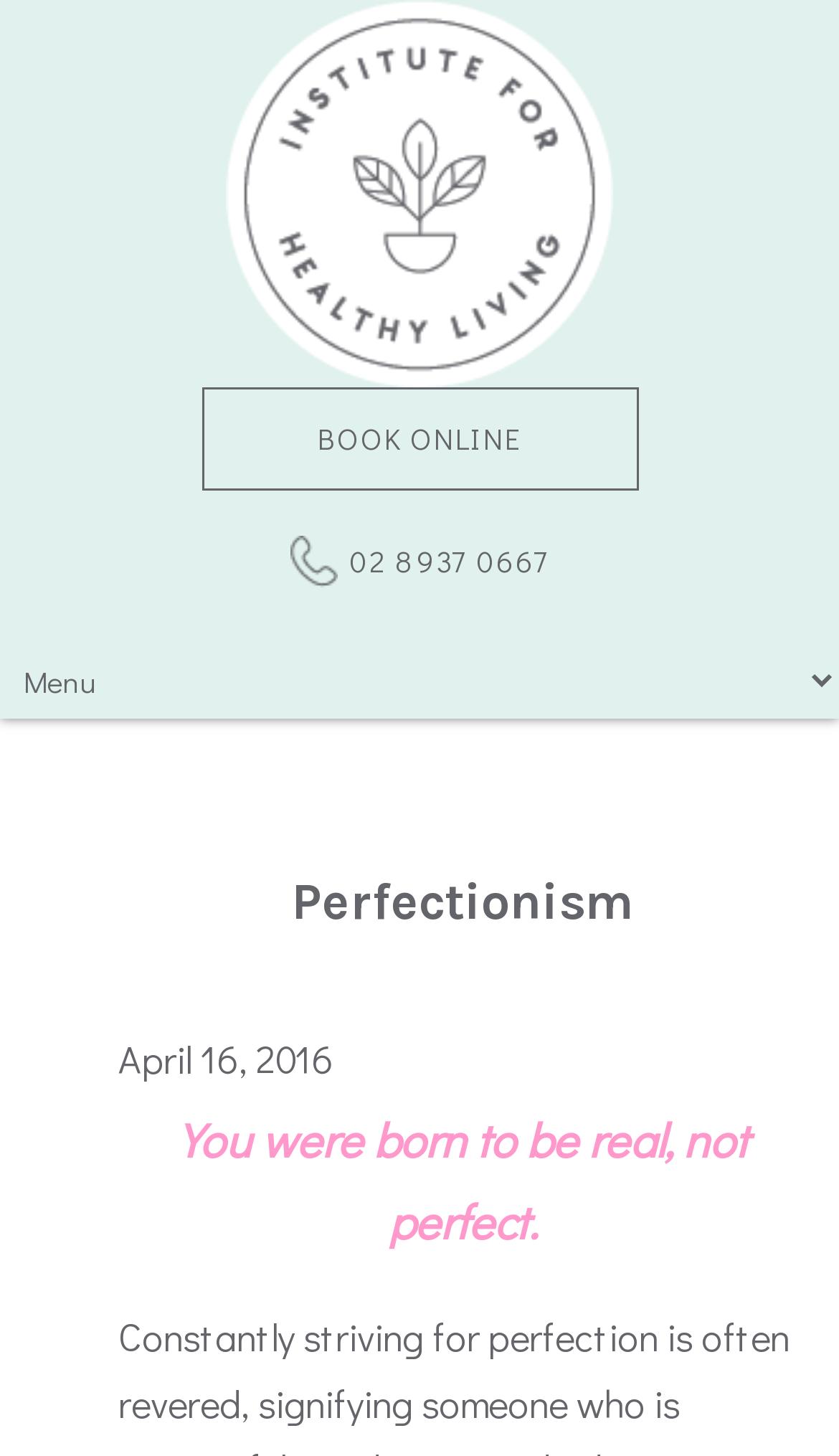Could you please study the image and provide a detailed answer to the question:
What is the quote on the page?

I found the quote on the page by looking at the static text element with the text 'You were born to be real, not perfect.' which is a prominent text on the page, indicating that it's a quote.